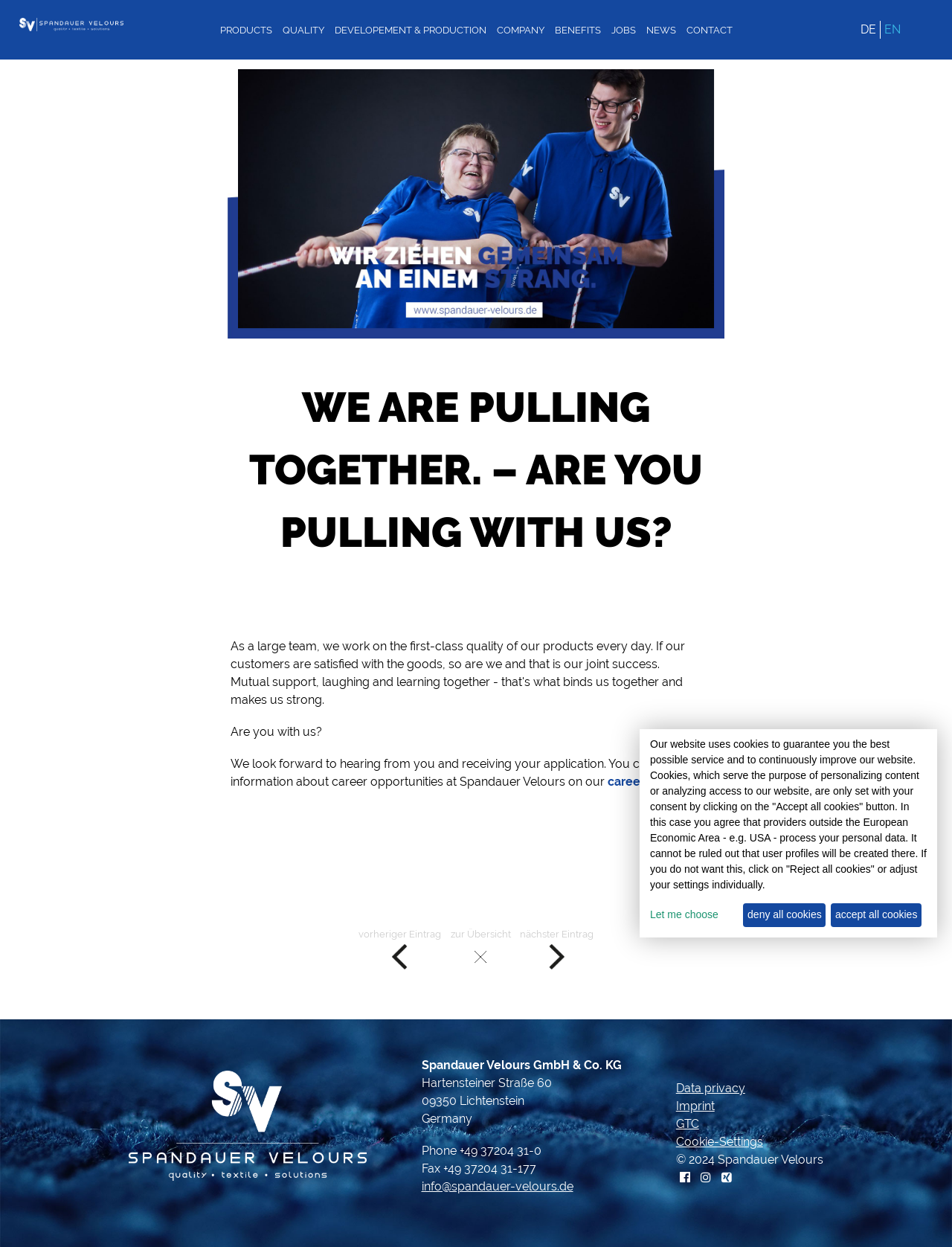Identify the bounding box coordinates of the part that should be clicked to carry out this instruction: "Click on the 'Abstract' link".

None